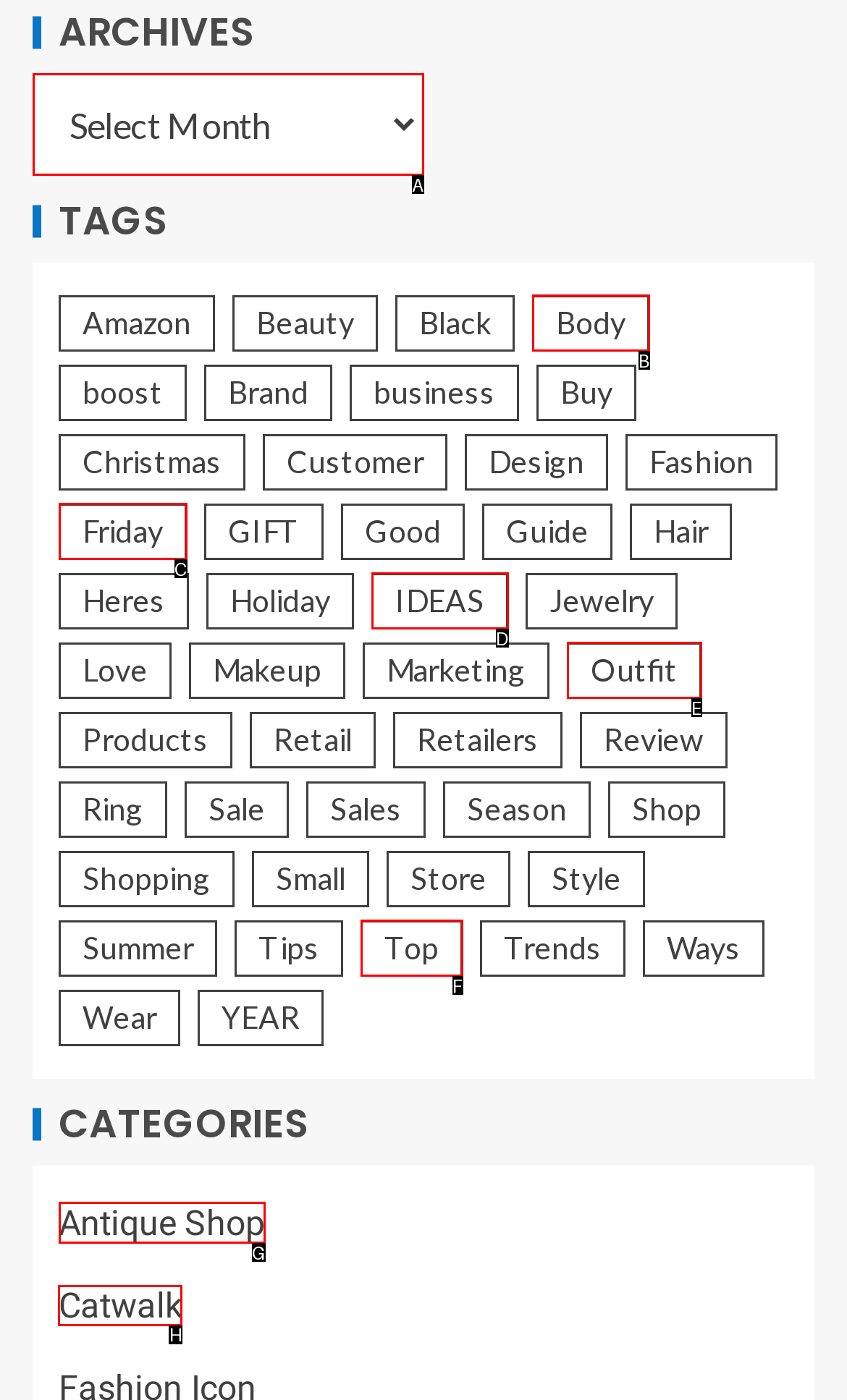What option should you select to complete this task: Explore the 'Catwalk' category? Indicate your answer by providing the letter only.

H